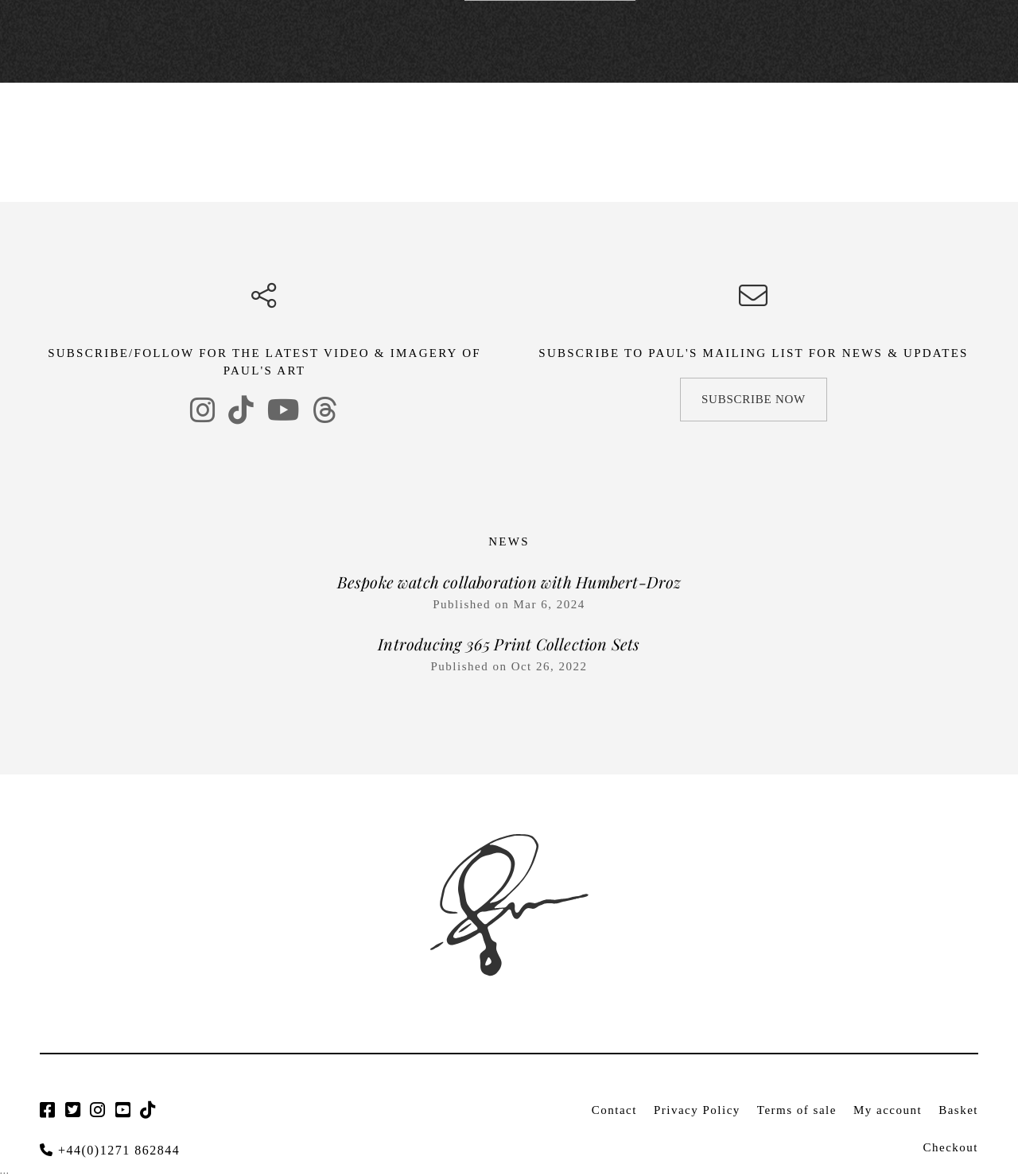Please provide the bounding box coordinates for the UI element as described: "Basket". The coordinates must be four floats between 0 and 1, represented as [left, top, right, bottom].

[0.923, 0.904, 0.961, 0.915]